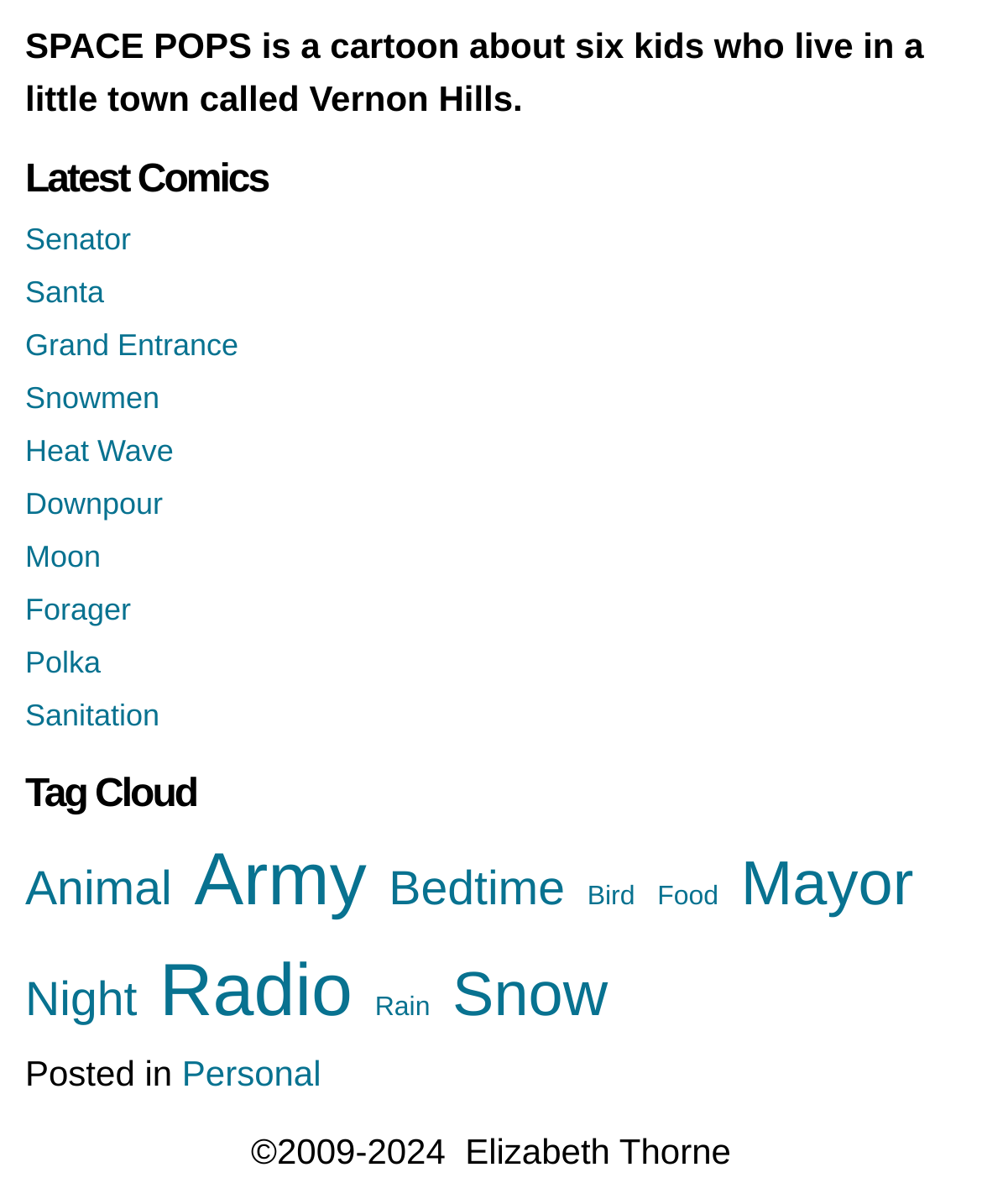Extract the bounding box coordinates for the described element: "Heat Wave". The coordinates should be represented as four float numbers between 0 and 1: [left, top, right, bottom].

[0.026, 0.36, 0.177, 0.39]